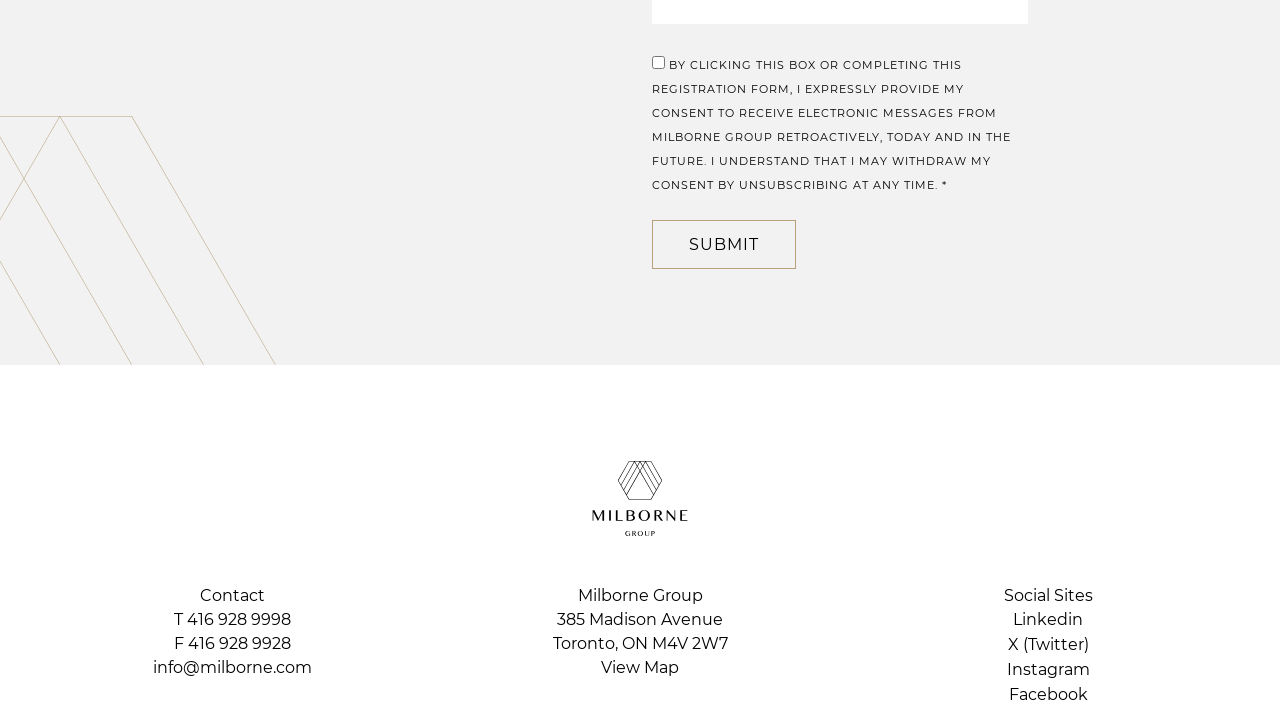Based on what you see in the screenshot, provide a thorough answer to this question: What is the phone number?

The phone number can be found in the StaticText 'T 416 928 9998' which is located at the bottom of the webpage.